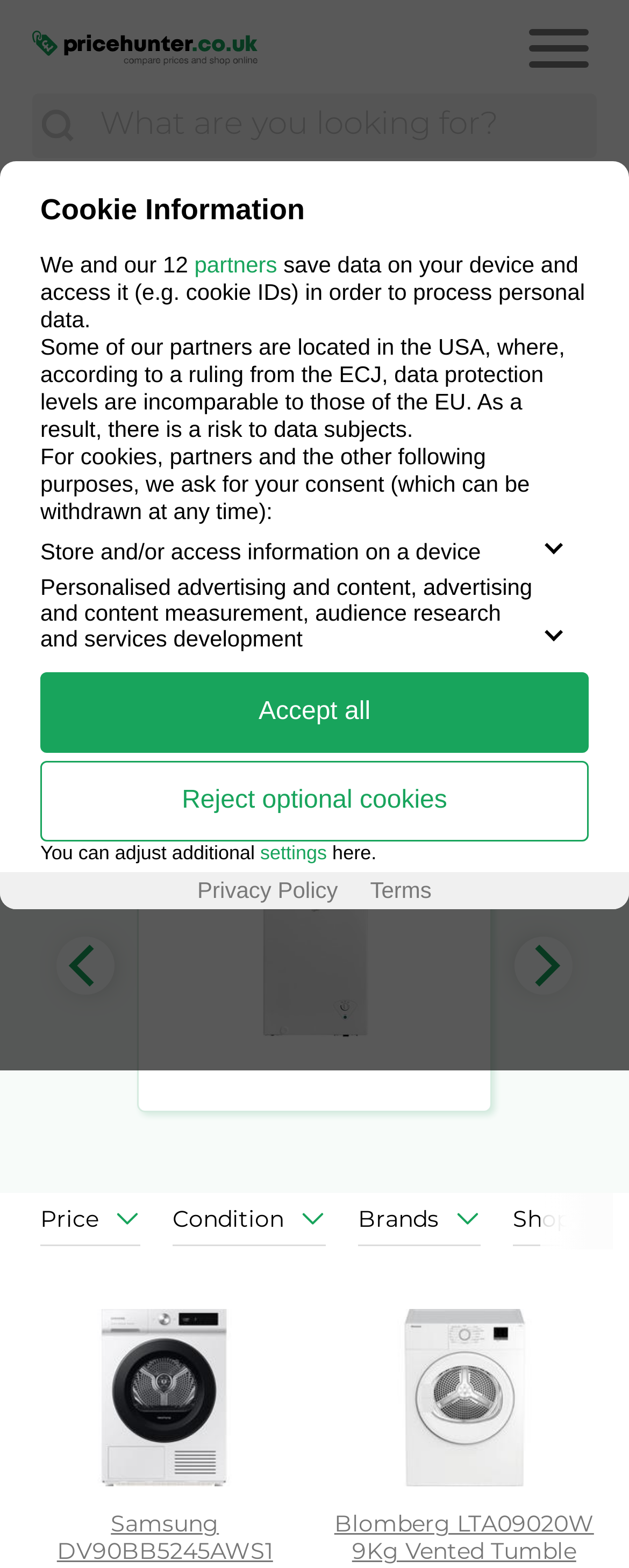For the element described, predict the bounding box coordinates as (top-left x, top-left y, bottom-right x, bottom-right y). All values should be between 0 and 1. Element description: Household Electronics

[0.467, 0.138, 0.869, 0.156]